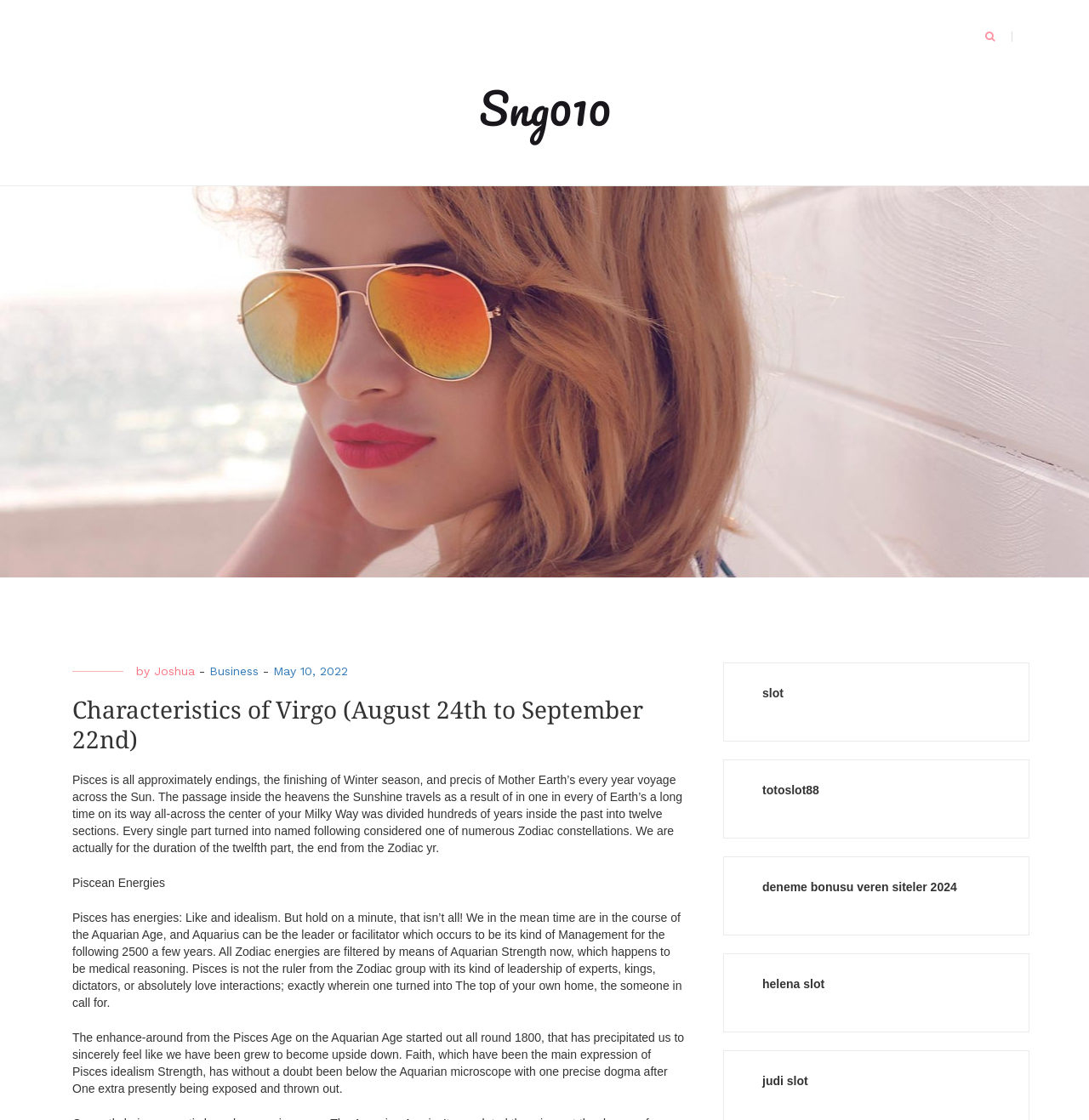Please find the bounding box coordinates of the element that needs to be clicked to perform the following instruction: "check slot". The bounding box coordinates should be four float numbers between 0 and 1, represented as [left, top, right, bottom].

[0.7, 0.618, 0.721, 0.632]